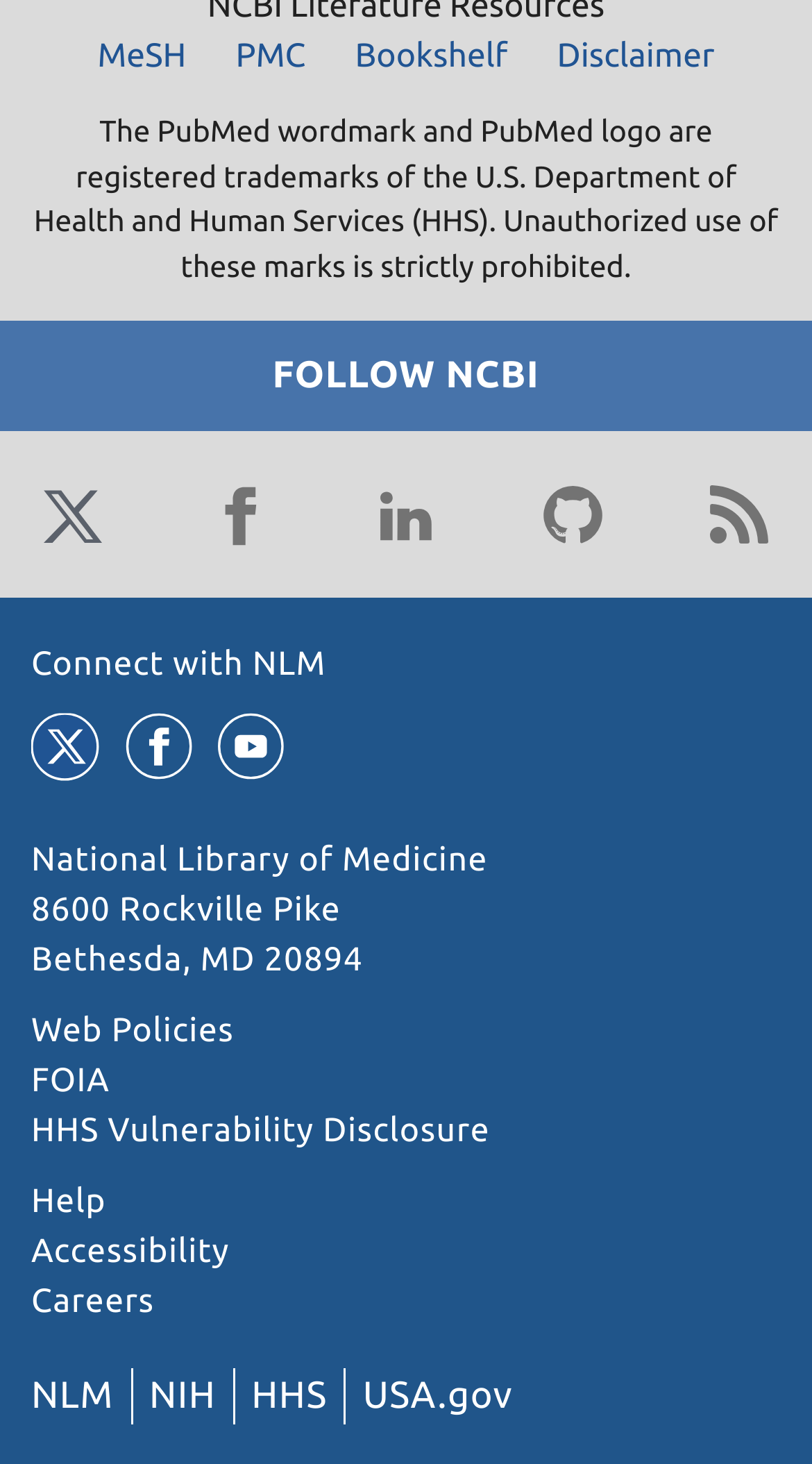How many links are there in the footer section?
Look at the screenshot and give a one-word or phrase answer.

13